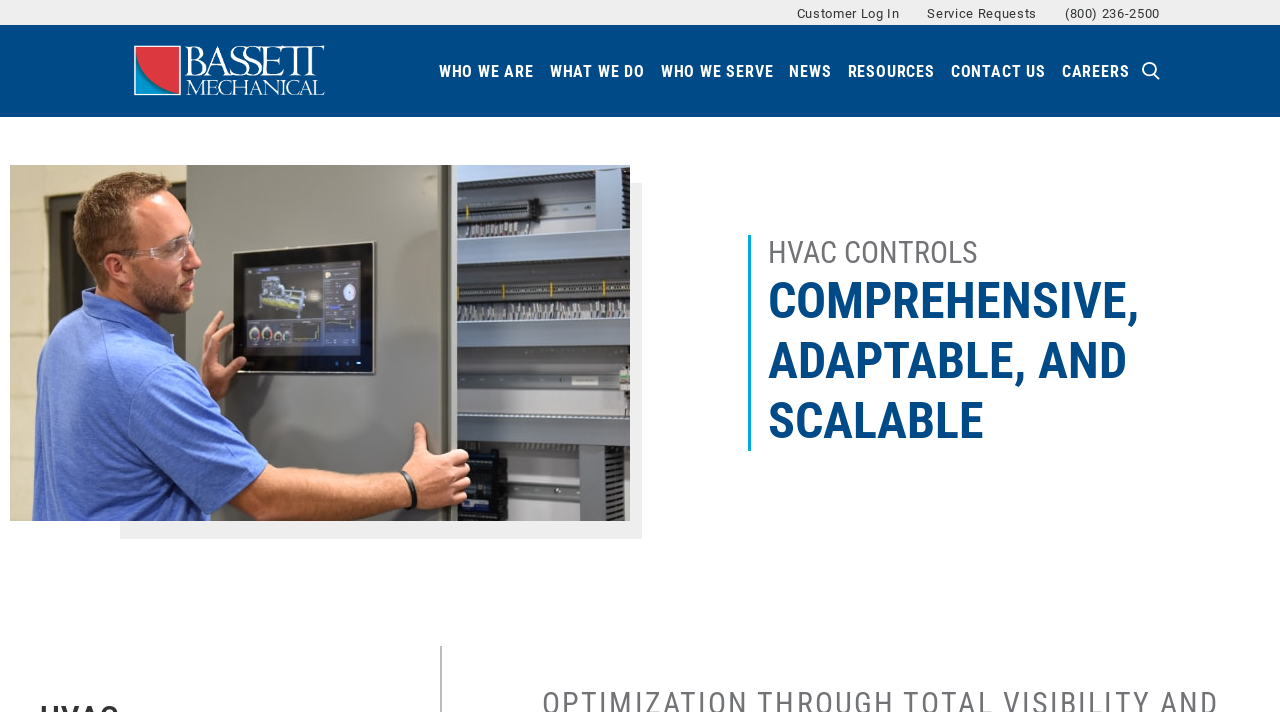Specify the bounding box coordinates of the area that needs to be clicked to achieve the following instruction: "log in to customer account".

[0.622, 0.008, 0.703, 0.029]